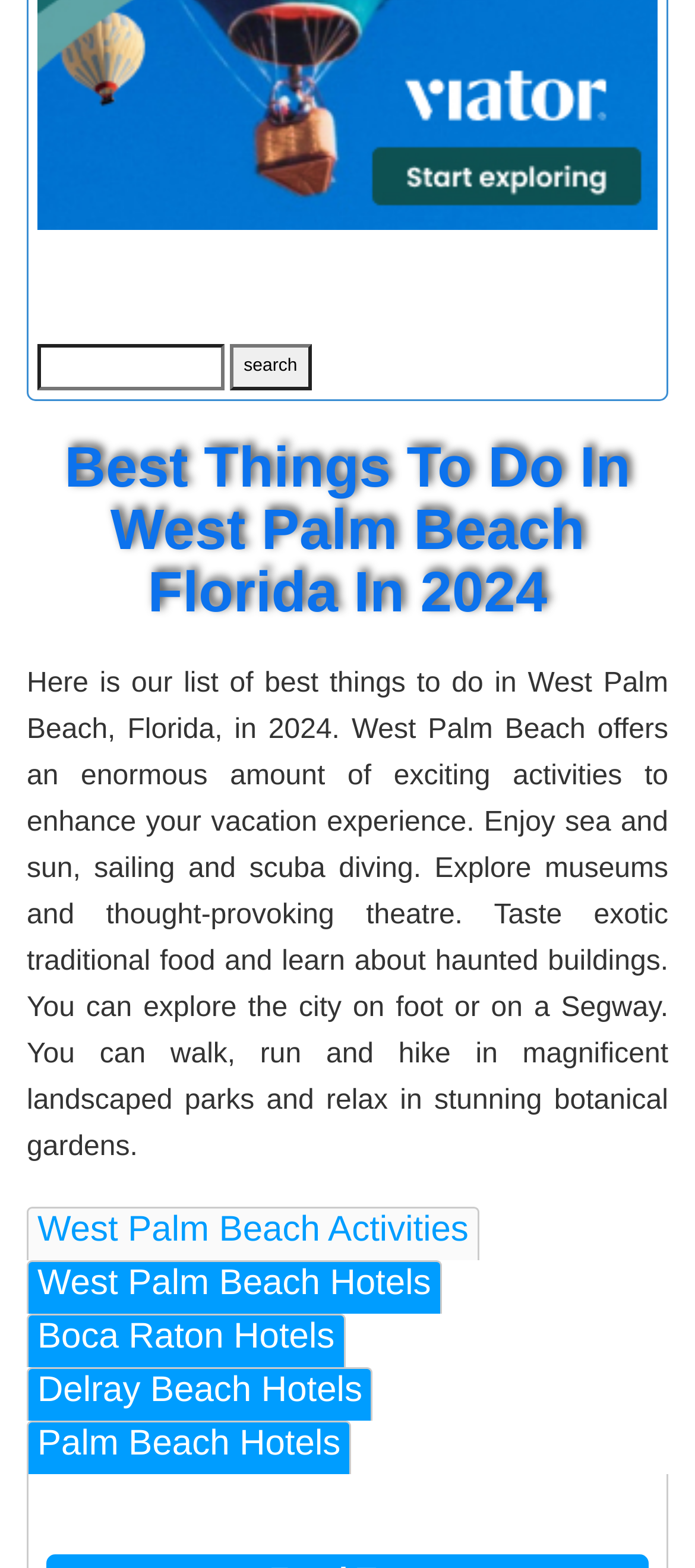Answer the question with a single word or phrase: 
What is the focus of the webpage?

West Palm Beach, Florida